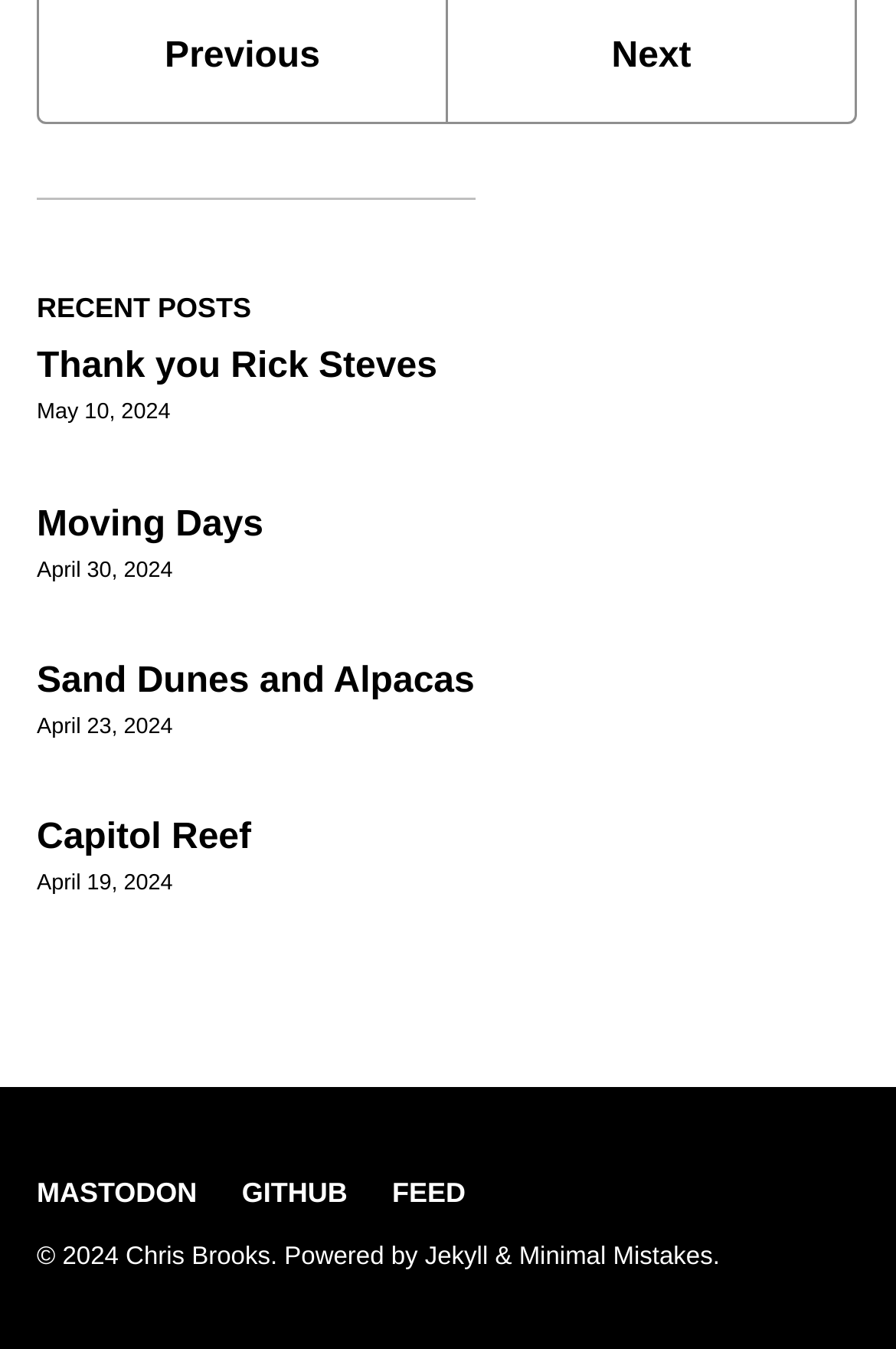Please examine the image and answer the question with a detailed explanation:
Who is the author of the website?

I found a StaticText element with the text '© 2024 Chris Brooks', which indicates that Chris Brooks is the author of the website.